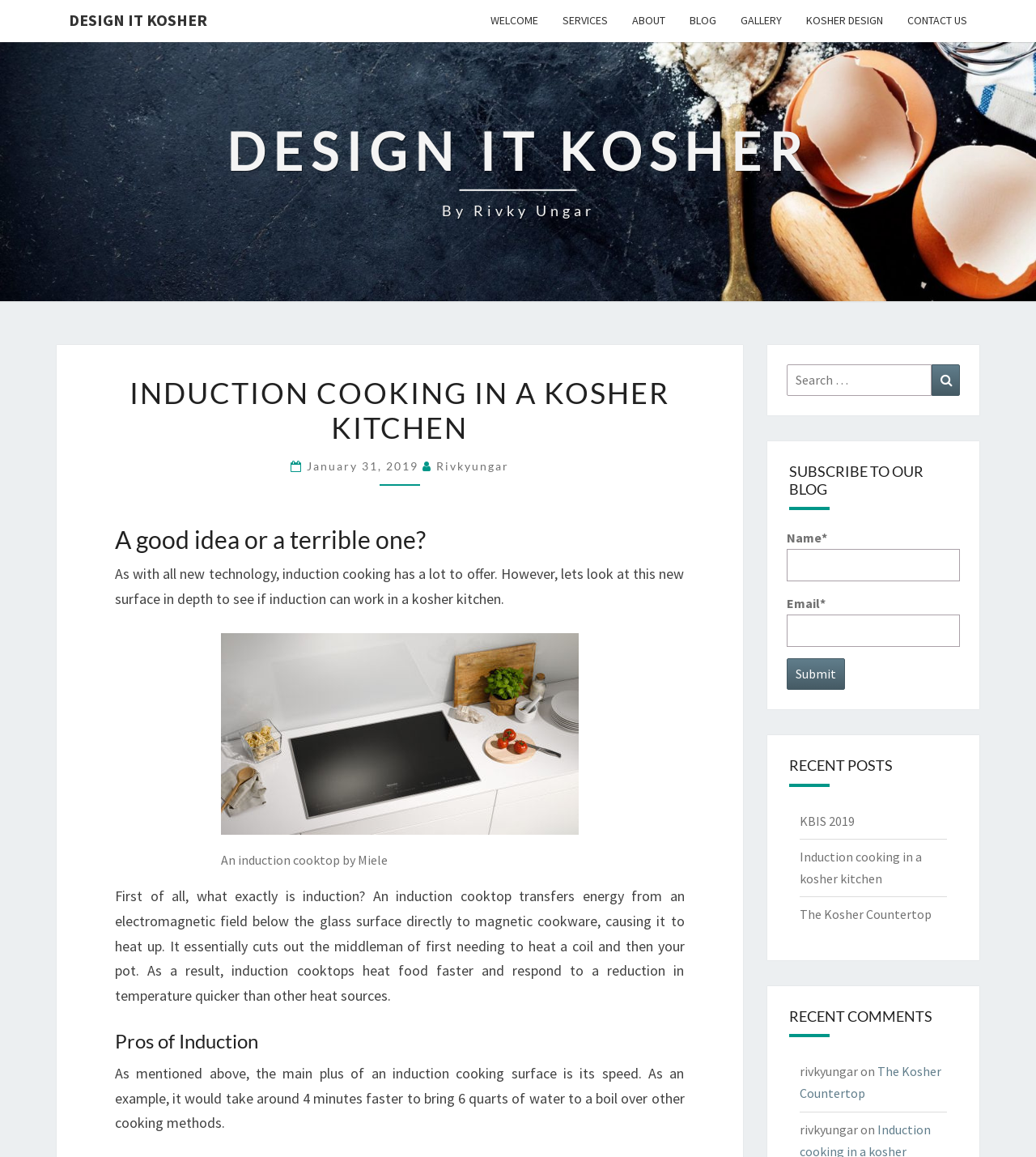Identify the bounding box for the described UI element. Provide the coordinates in (top-left x, top-left y, bottom-right x, bottom-right y) format with values ranging from 0 to 1: Contact Us

[0.864, 0.0, 0.945, 0.036]